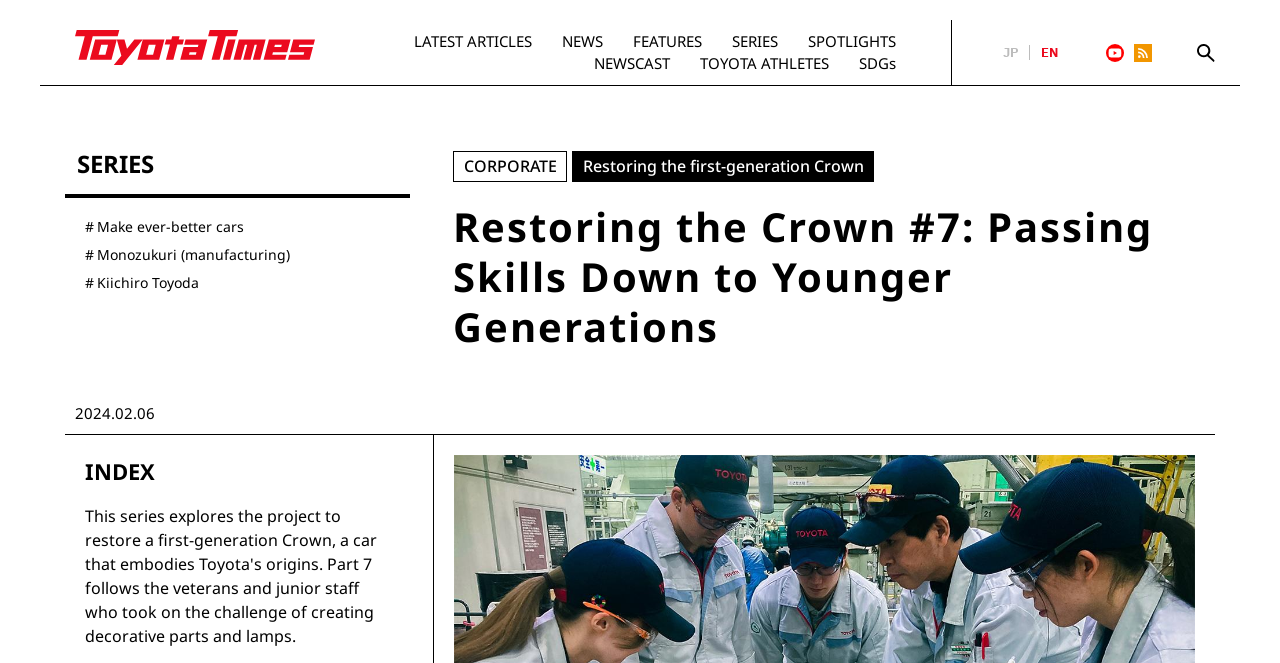Please pinpoint the bounding box coordinates for the region I should click to adhere to this instruction: "Search for something".

[0.935, 0.066, 0.949, 0.093]